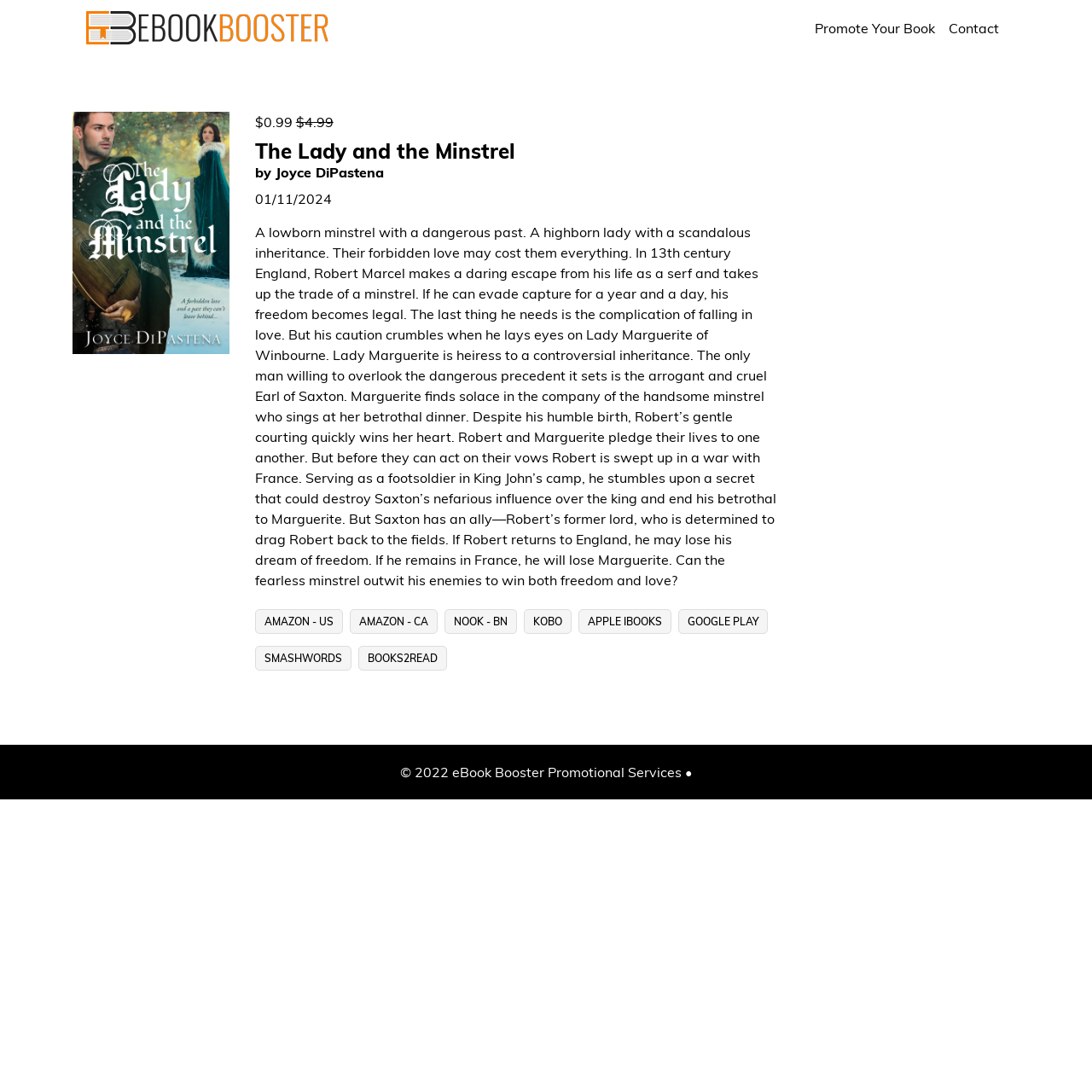What is the publication date of the eBook?
Please provide a full and detailed response to the question.

I found the publication date of the eBook by looking at the StaticText element with the text '01/11/2024' located at [0.233, 0.174, 0.304, 0.19]. This element is a child of the main element and is positioned near the top of the page.